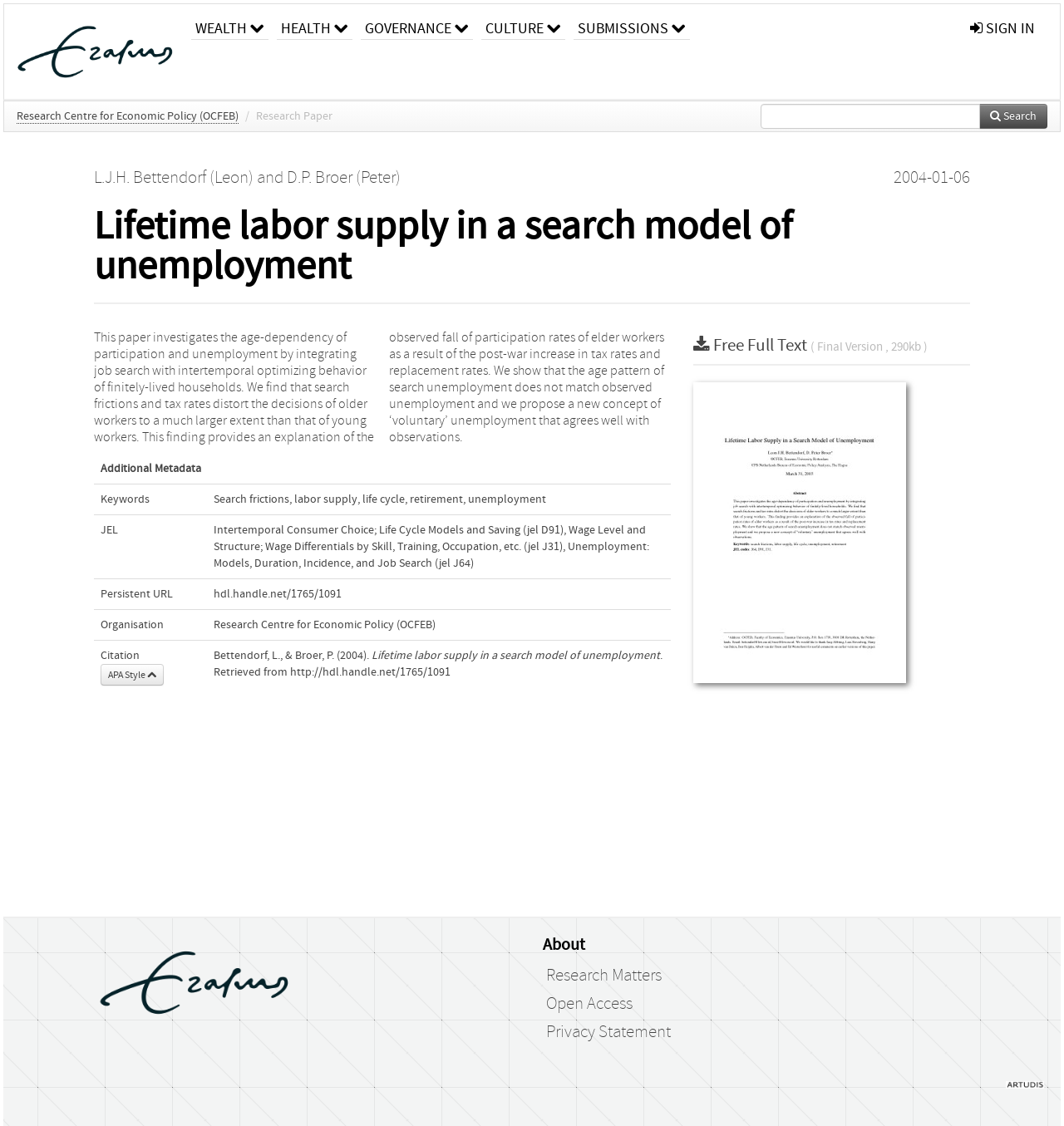What is the main heading displayed on the webpage? Please provide the text.

Lifetime labor supply in a search model of unemployment